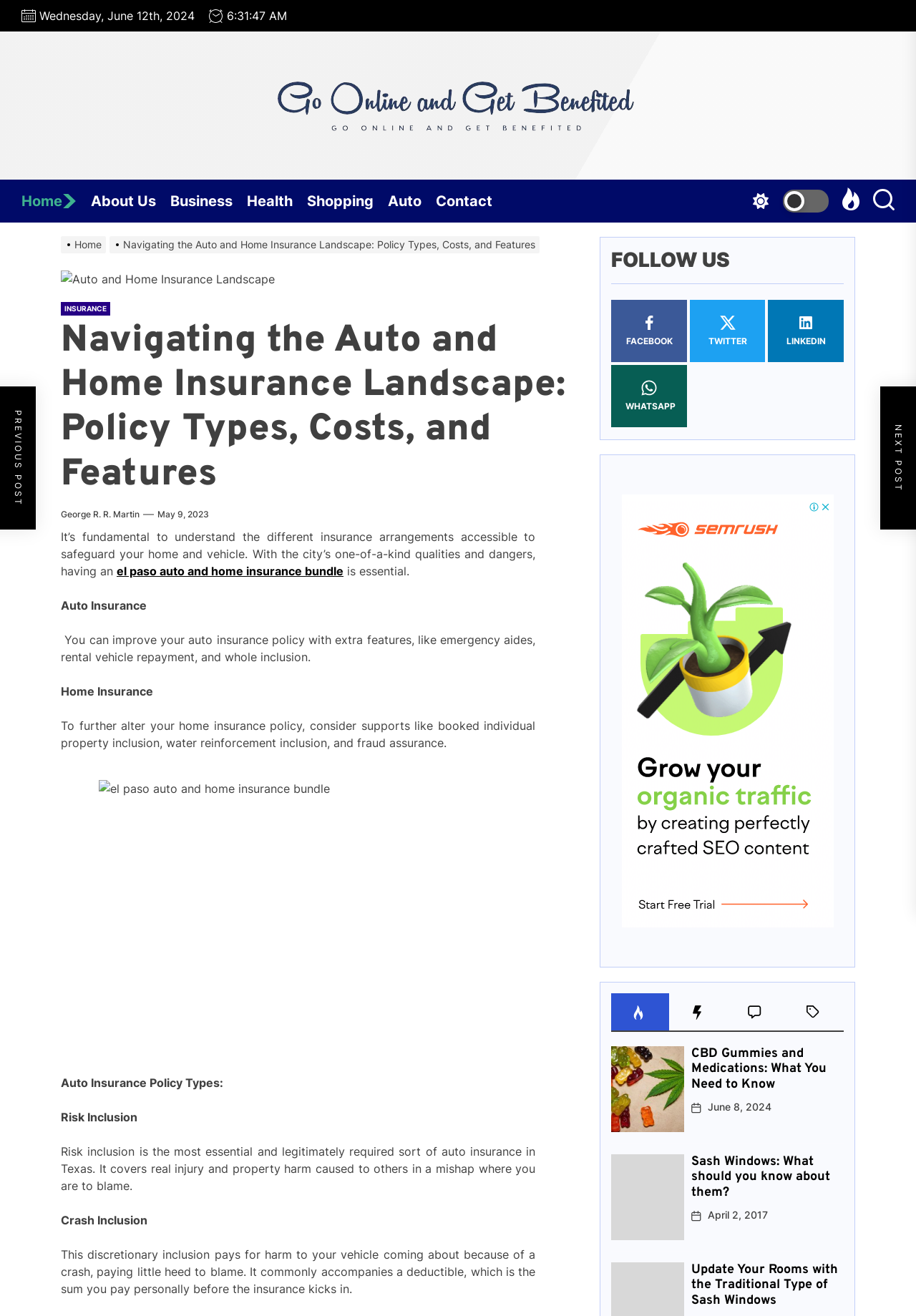Determine the bounding box coordinates of the UI element described by: "parent_node: Knockpatrick Campus knockpatrick@cccdjamaica.org".

None